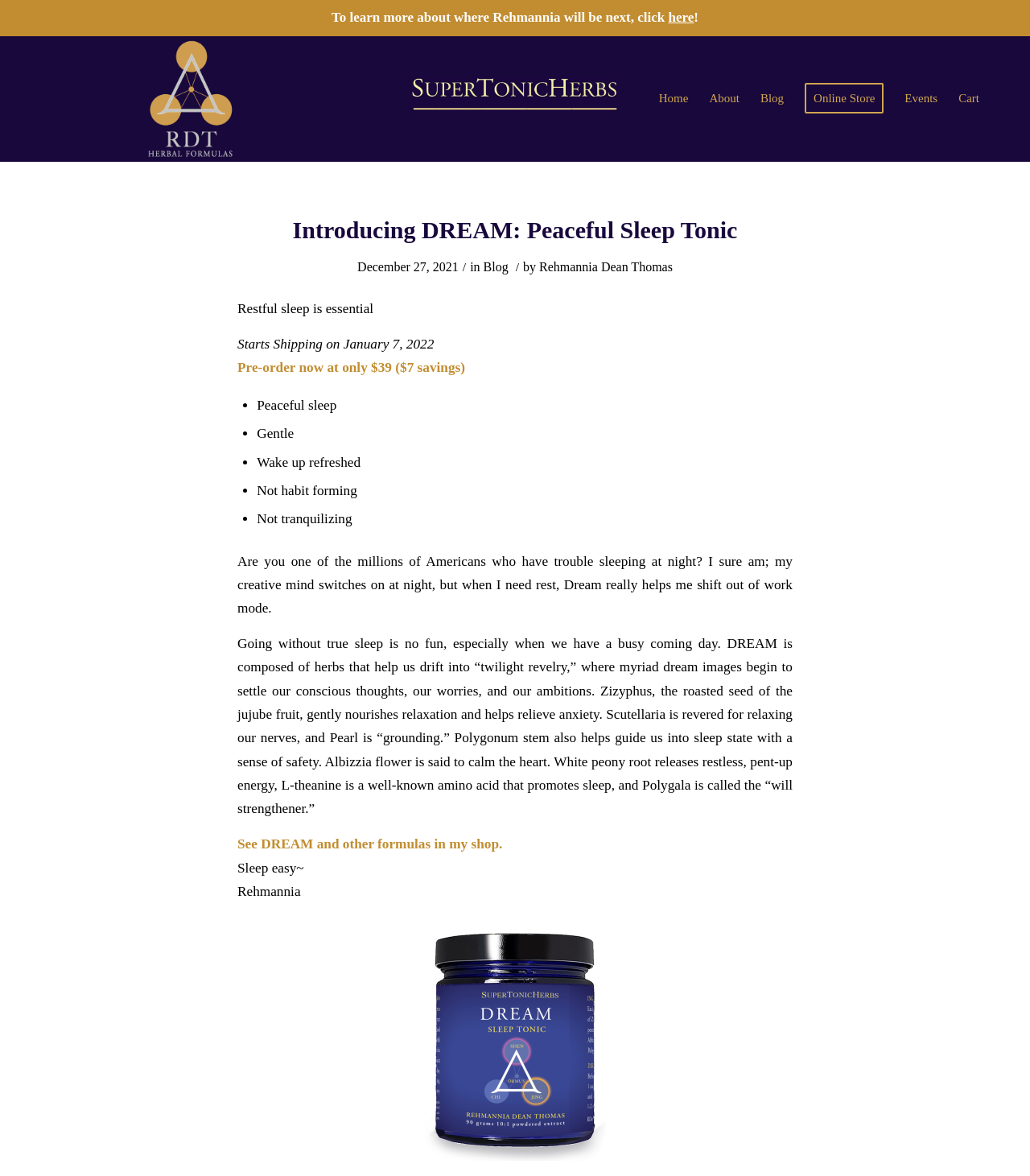Please find the bounding box for the UI element described by: "Blog".

[0.728, 0.031, 0.771, 0.137]